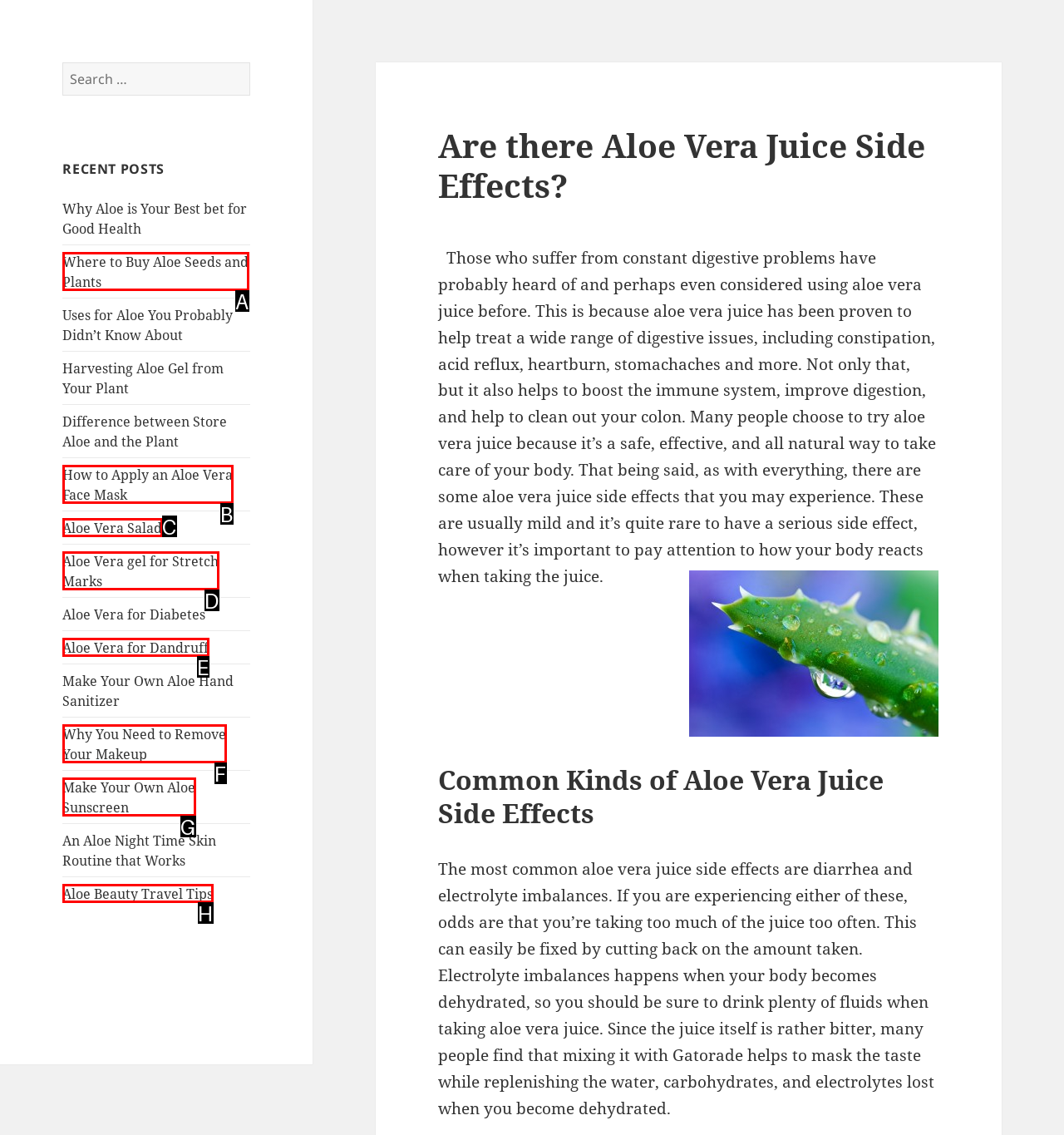Based on the element description: Aloe Beauty Travel Tips, choose the best matching option. Provide the letter of the option directly.

H